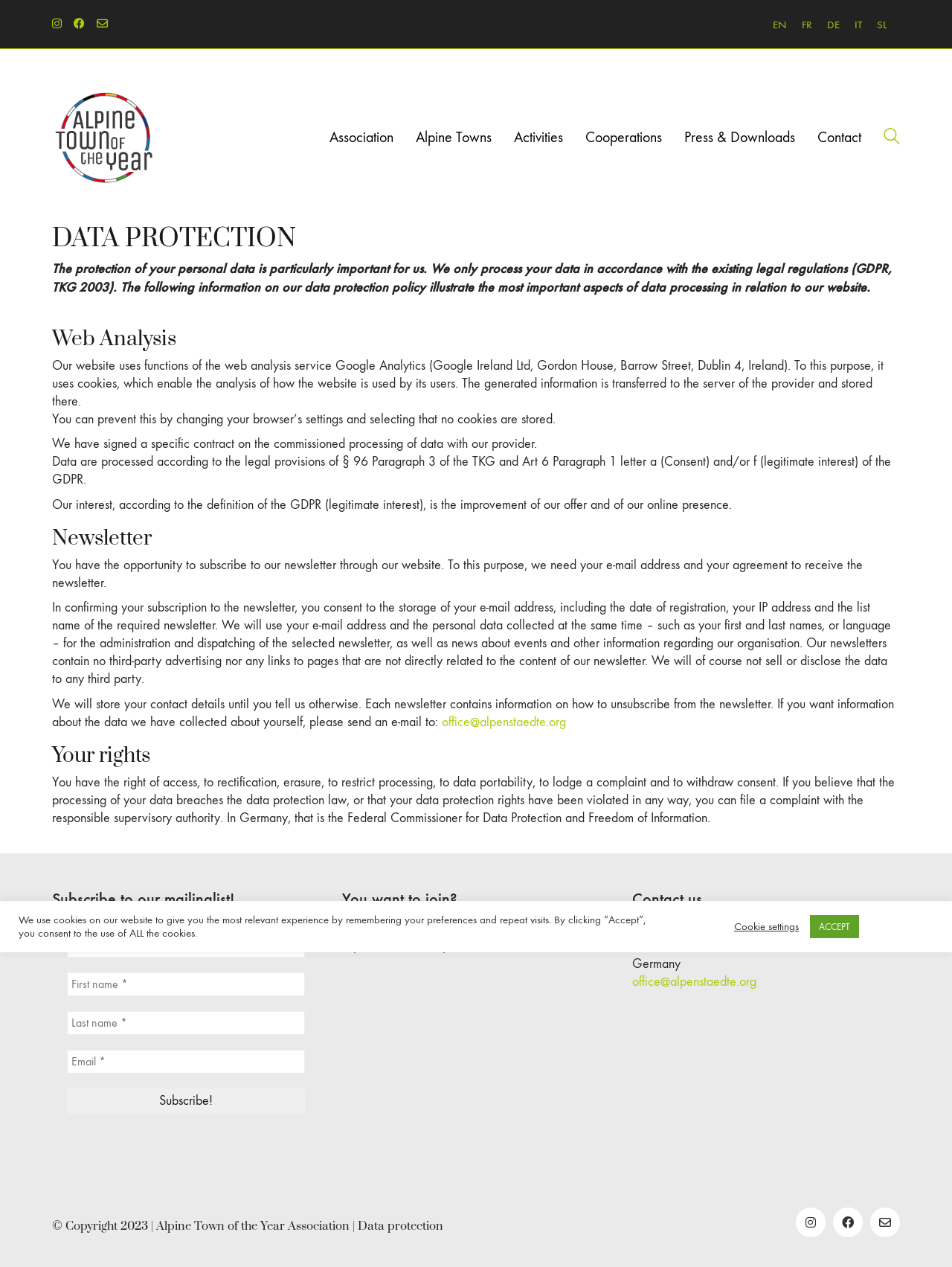Locate the bounding box coordinates of the clickable part needed for the task: "Find out more about becoming the next Alpine Town of the year".

[0.499, 0.74, 0.583, 0.754]